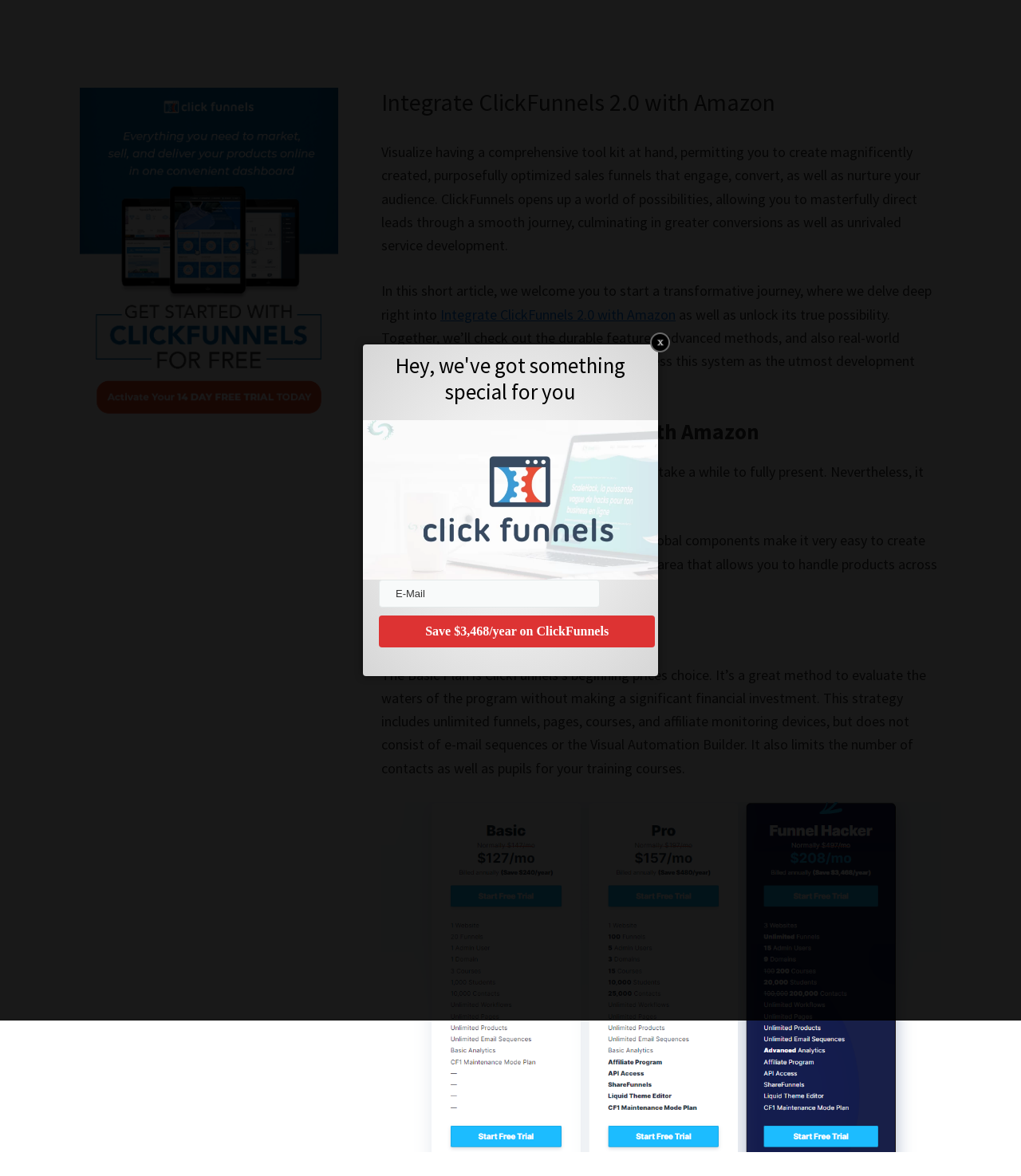Provide a brief response to the question below using one word or phrase:
What is included in the Basic Plan?

Unlimited funnels, pages, courses, and affiliate monitoring tools